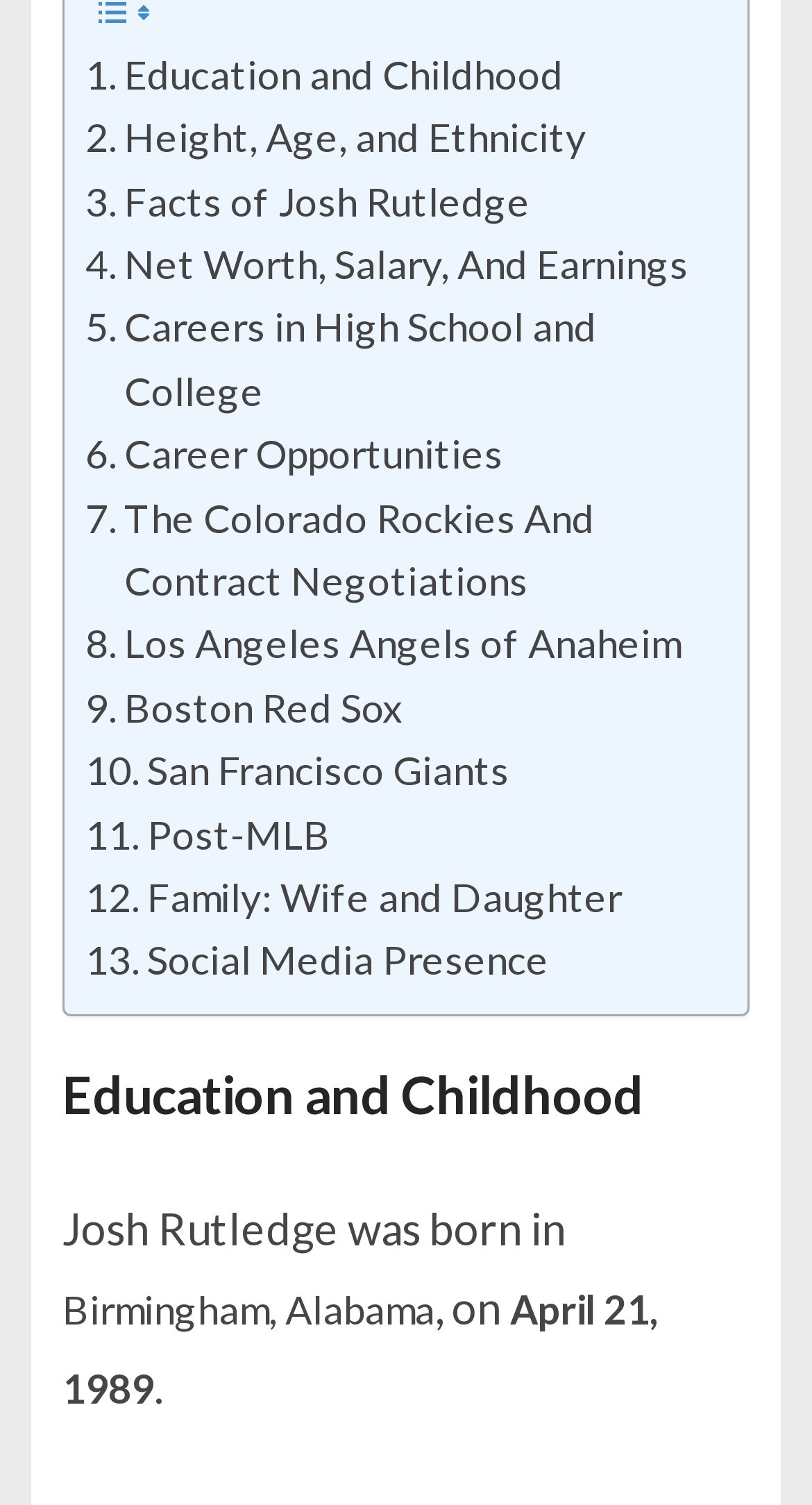Locate the bounding box coordinates of the clickable part needed for the task: "Explore 'The Colorado Rockies And Contract Negotiations'".

[0.105, 0.323, 0.869, 0.407]